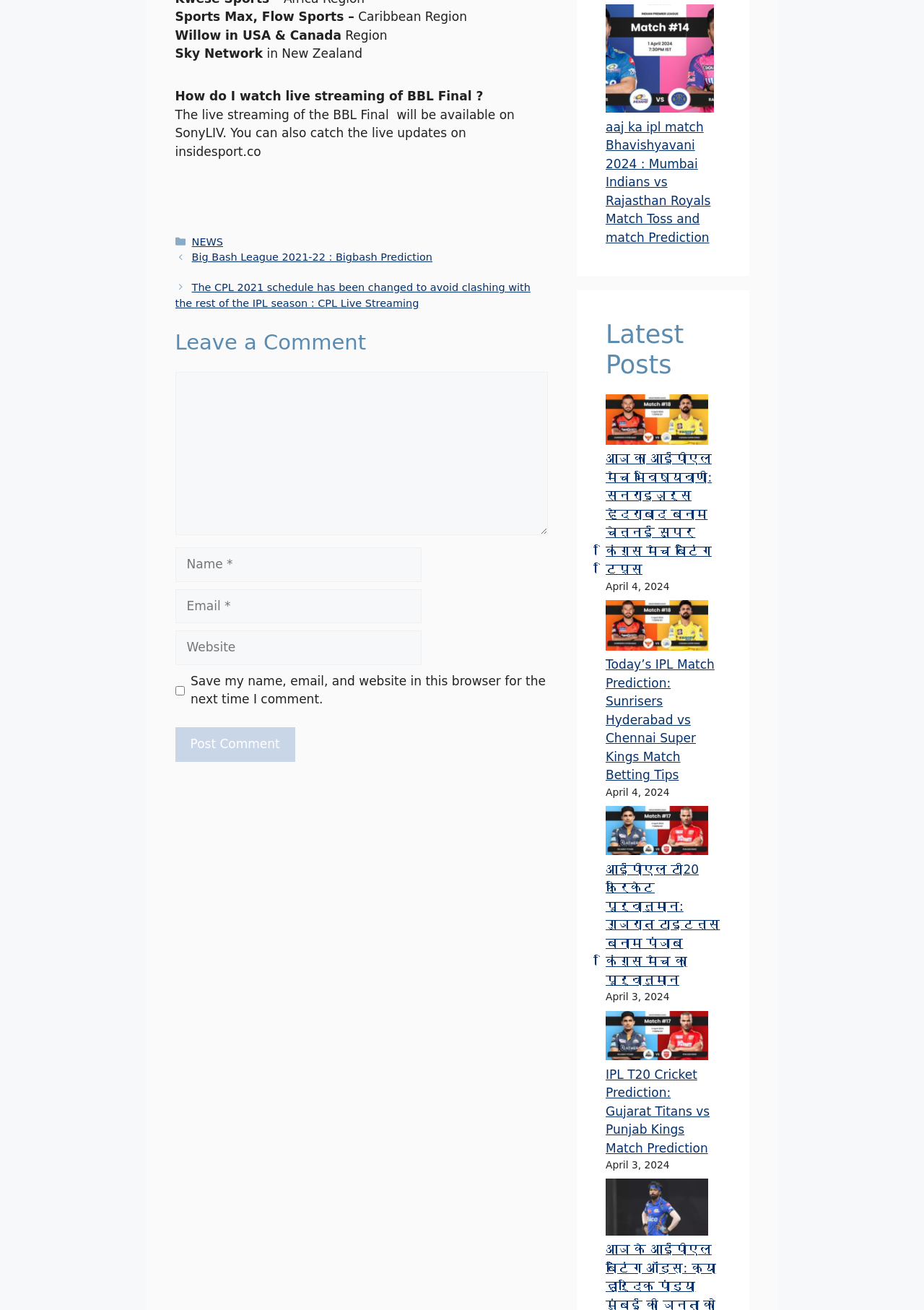What is the purpose of the textbox with the label 'Comment'?
Look at the image and answer with only one word or phrase.

To leave a comment